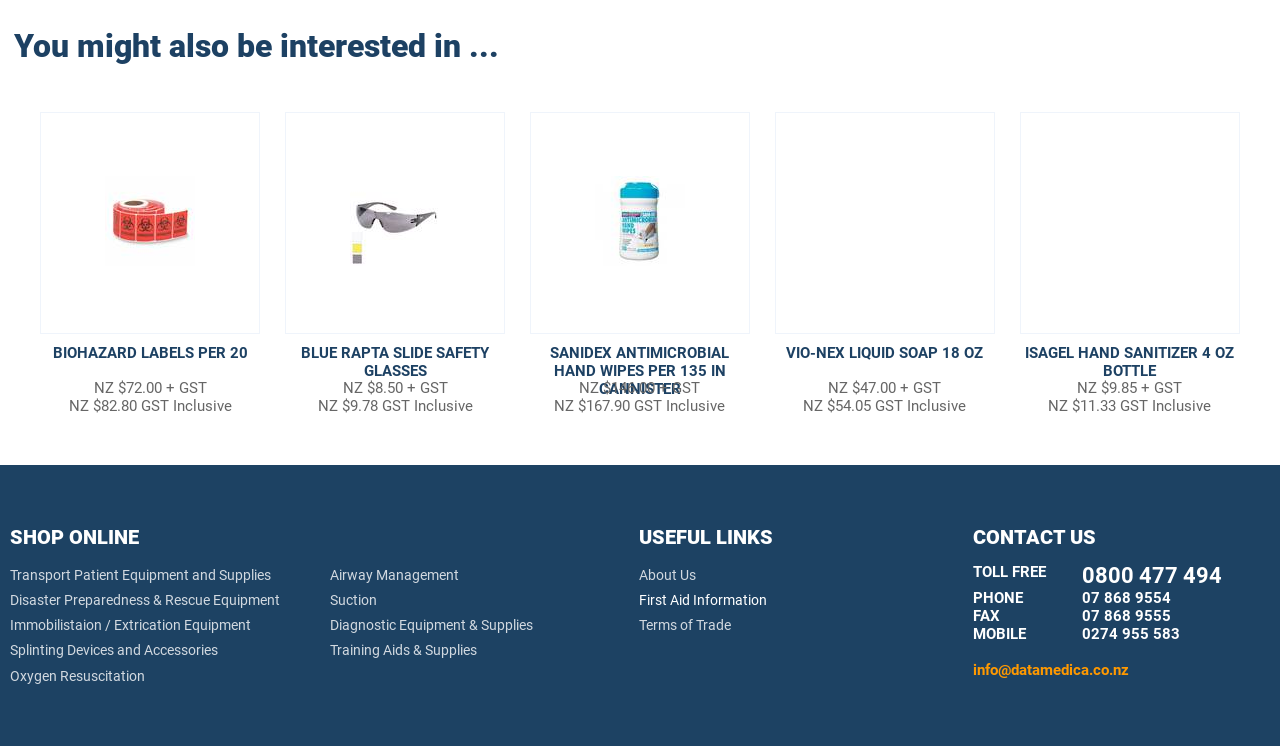Using the image as a reference, answer the following question in as much detail as possible:
What is the email address for contact?

The email address for contact can be found in the 'CONTACT US' section, which is located in the LayoutTableCell with ID 112. The email address is specified as 'info@datamedica.co.nz' in the link element with ID 204.